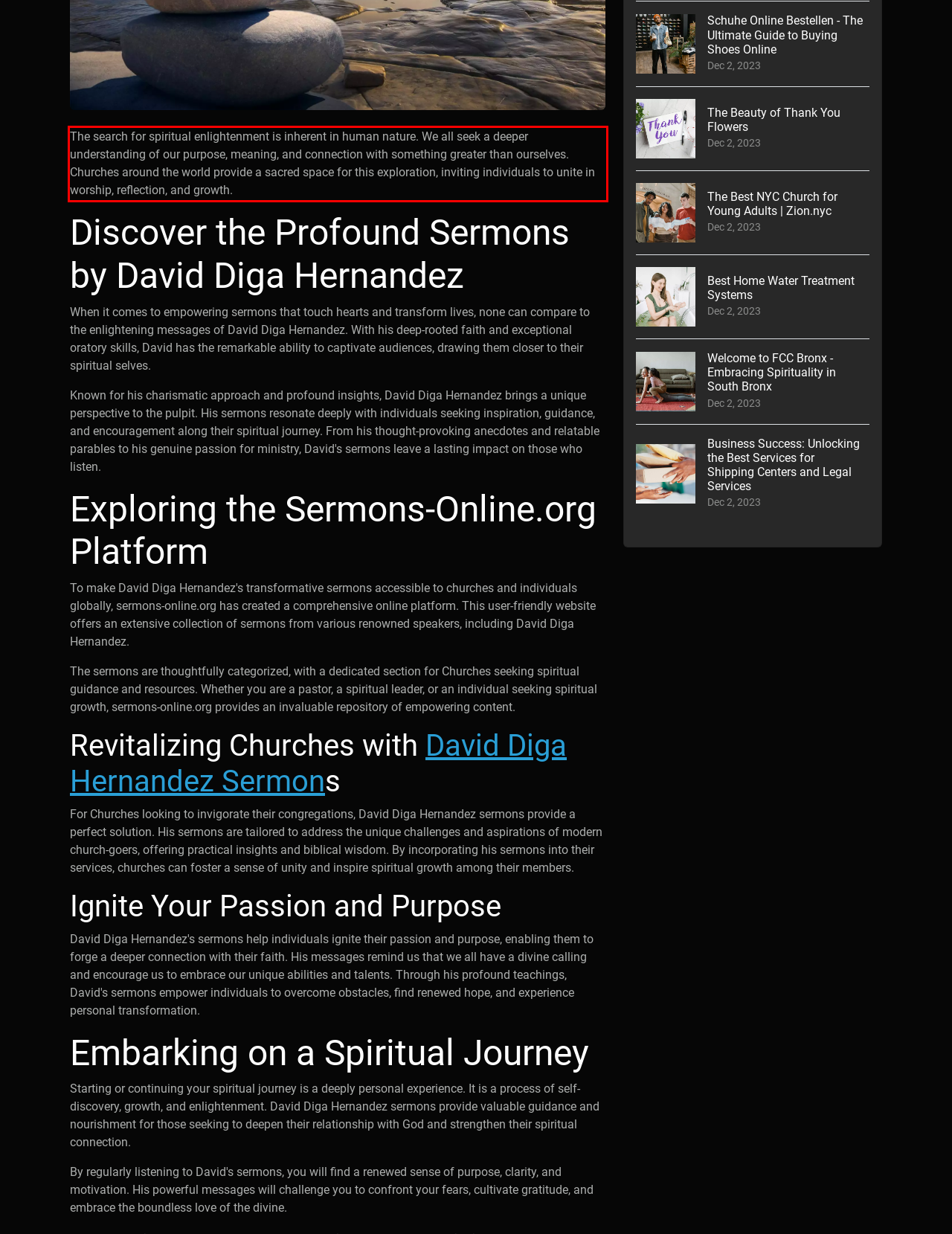You are provided with a screenshot of a webpage containing a red bounding box. Please extract the text enclosed by this red bounding box.

The search for spiritual enlightenment is inherent in human nature. We all seek a deeper understanding of our purpose, meaning, and connection with something greater than ourselves. Churches around the world provide a sacred space for this exploration, inviting individuals to unite in worship, reflection, and growth.